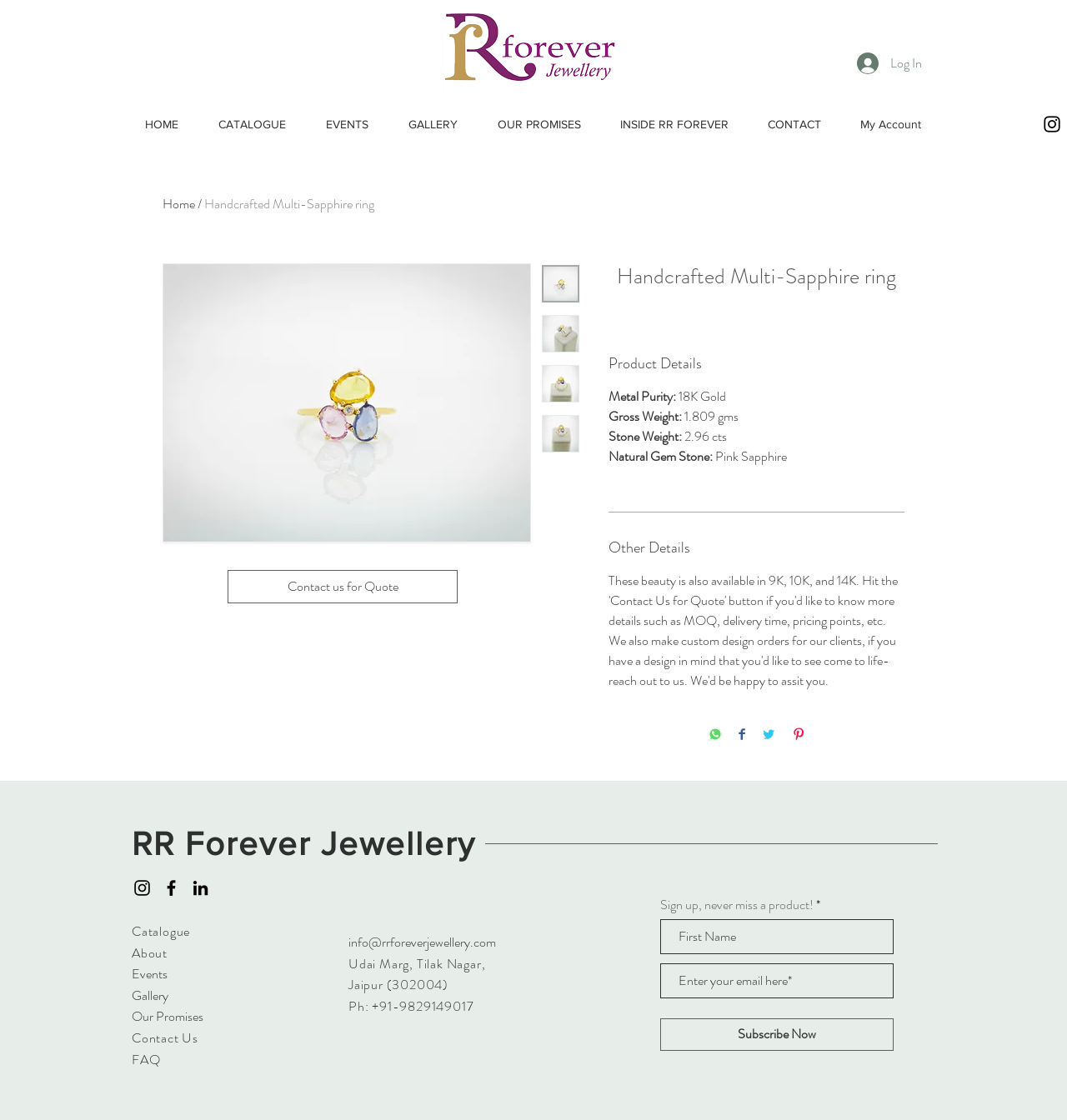Please locate the bounding box coordinates of the element's region that needs to be clicked to follow the instruction: "Click the Log In button". The bounding box coordinates should be provided as four float numbers between 0 and 1, i.e., [left, top, right, bottom].

[0.792, 0.042, 0.875, 0.071]